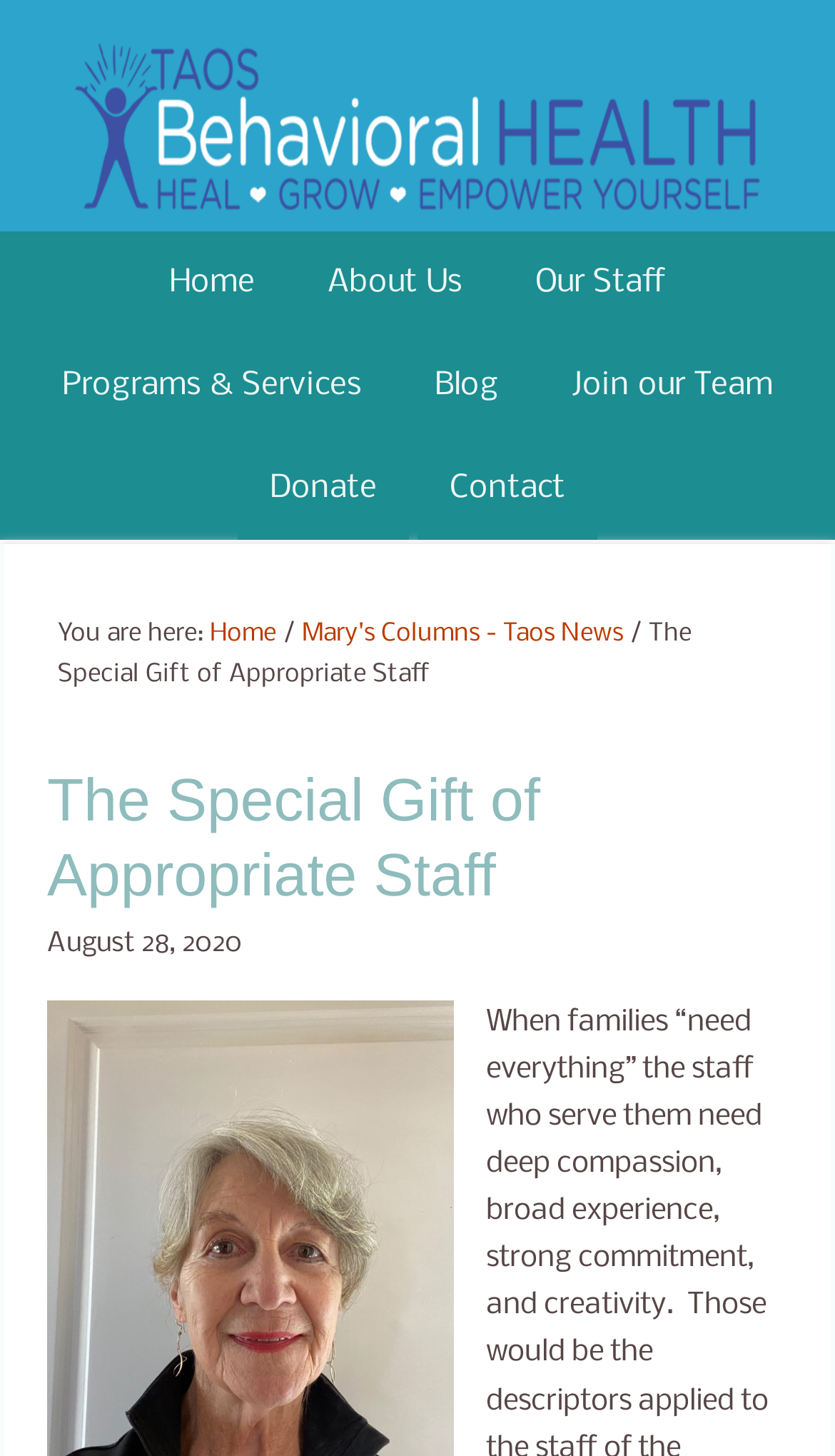Identify the main title of the webpage and generate its text content.

The Special Gift of Appropriate Staff